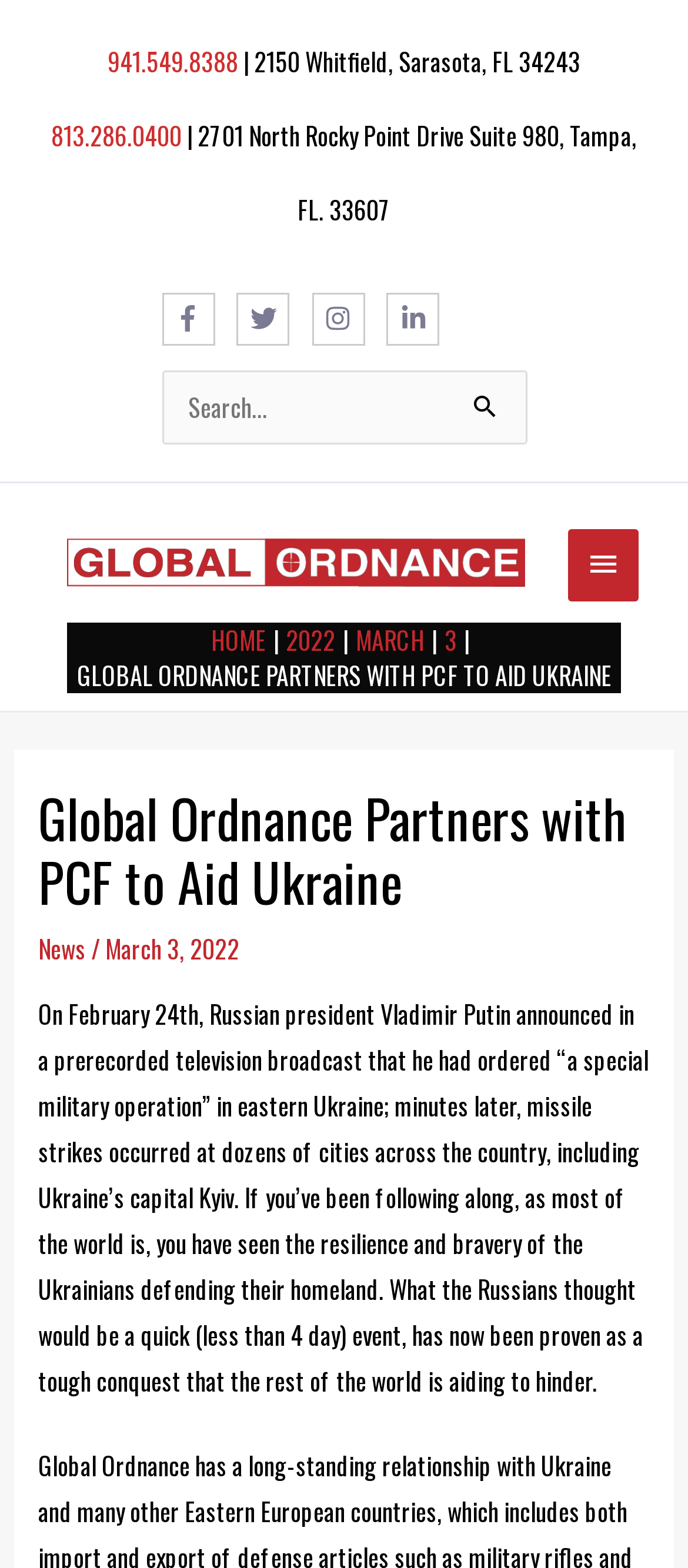What is the phone number of Global Ordnance in Sarasota?
Please give a detailed answer to the question using the information shown in the image.

I found the phone number by looking at the top section of the webpage, where the address and phone numbers are listed. The phone number for Sarasota is 941.549.8388.